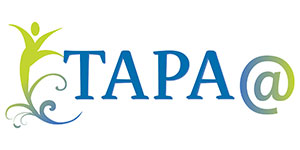Generate a detailed explanation of the scene depicted in the image.

The image features the logo of the Theresa Academy of Performing Arts (TAPA), which emphasizes its mission to provide an inclusive and nurturing environment for children of various abilities to explore their artistic talents. The design incorporates a vibrant figure in a dance pose, symbolizing movement and creativity, alongside the text "TAPA" in a bold font, punctuated by the "@" symbol, suggesting connectivity and community. This visual representation reflects the academy's commitment to fostering artistic potential and collaboration among students and families.